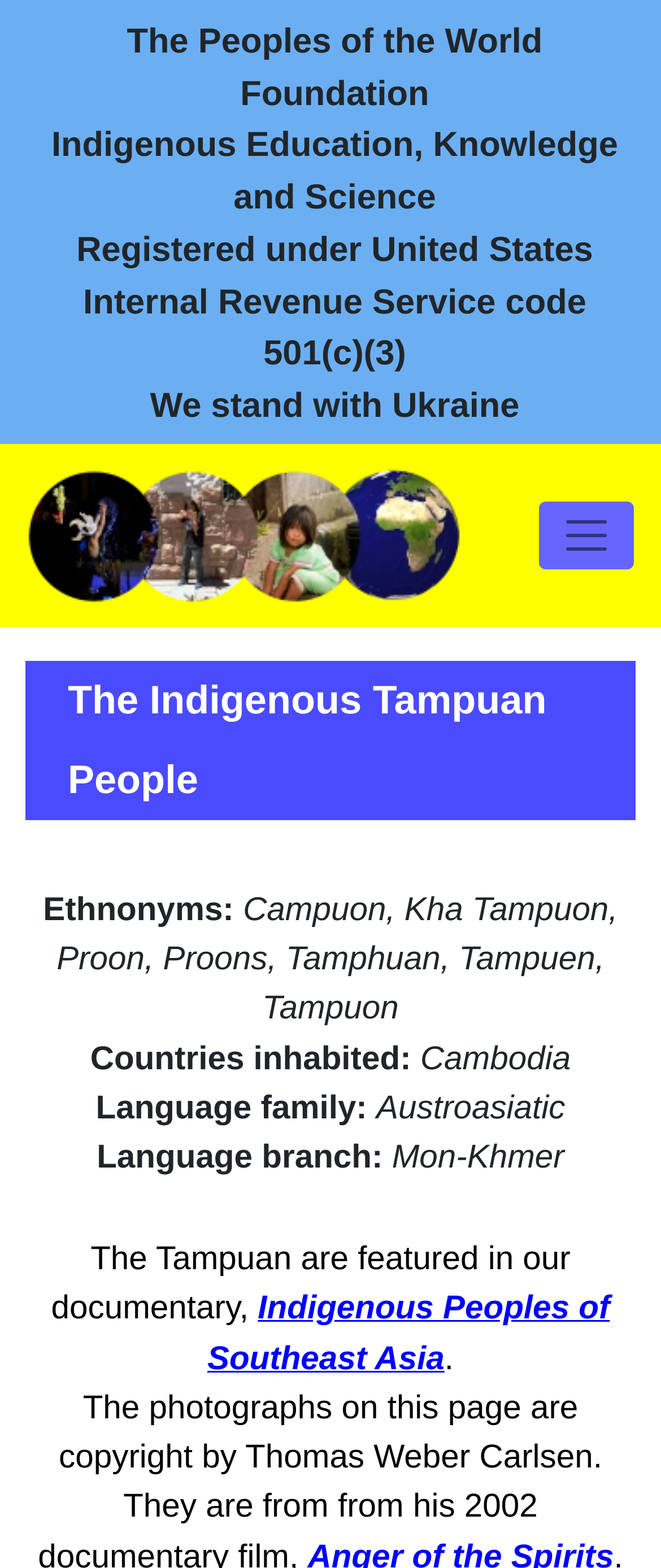Craft a detailed narrative of the webpage's structure and content.

The webpage is about the Tampuan ethnolinguistic minority people, as indicated by the meta description. At the top of the page, there is a header section with several static text elements, including "The Peoples of the World Foundation", "Indigenous Education, Knowledge and Science", and "Registered under United States Internal Revenue Service code 501(c)(3)". Below this, there is a logo of the foundation, accompanied by a "We stand with Ukraine" message.

On the top right corner, there is a toggle navigation button. Below the header section, there is a prominent heading "The Indigenous Tampuan People". This is followed by a section that provides information about the Tampuan people, including their ethnonyms, countries inhabited, language family, and language branch. The ethnonyms listed are Campuon, Kha Tampuon, Proon, Proons, Tamphuan, Tampuen, and Tampuon, and they are inhabited in Cambodia. Their language family is Austroasiatic, and their language branch is Mon-Khmer.

Further down the page, there is a paragraph of text that mentions a documentary featuring the Tampuan people, followed by a link to "Indigenous Peoples of Southeast Asia". The text is accompanied by a period at the end. Overall, the webpage appears to be an informative page about the Tampuan people, providing details about their identity, language, and culture.